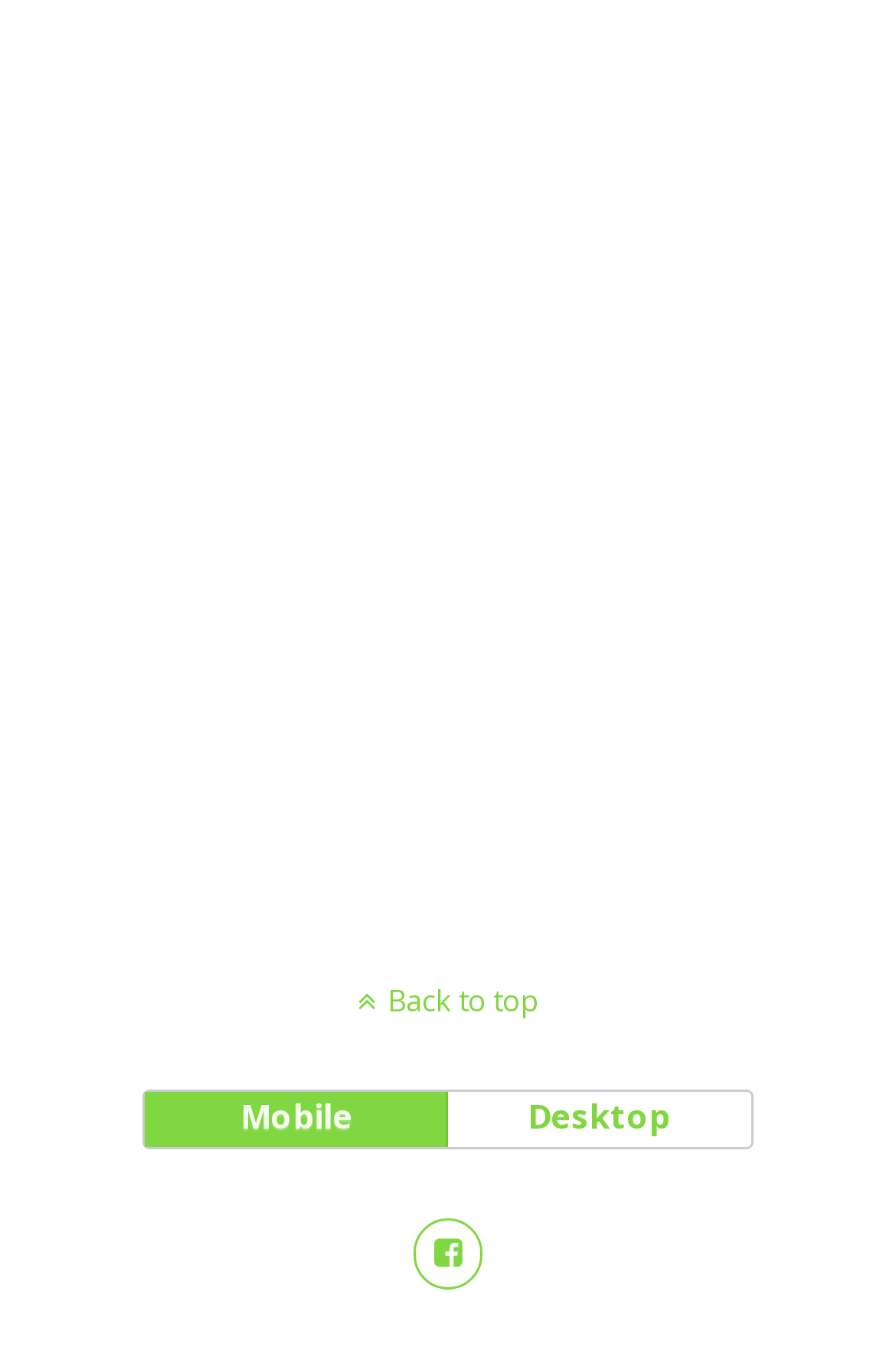Determine the bounding box coordinates for the HTML element mentioned in the following description: "mobile". The coordinates should be a list of four floats ranging from 0 to 1, represented as [left, top, right, bottom].

[0.163, 0.797, 0.5, 0.837]